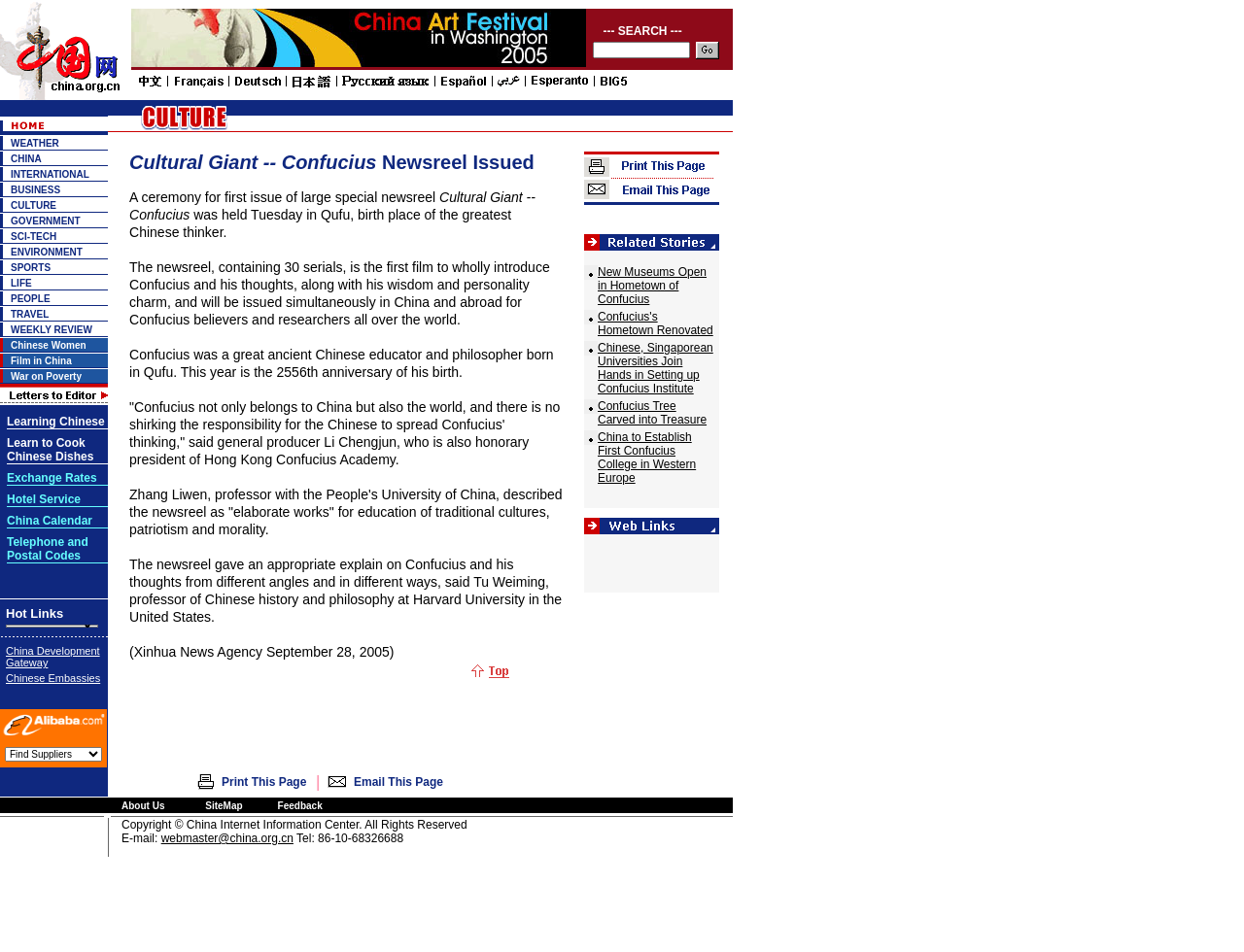Respond to the question below with a single word or phrase: What is the main topic of the webpage?

News